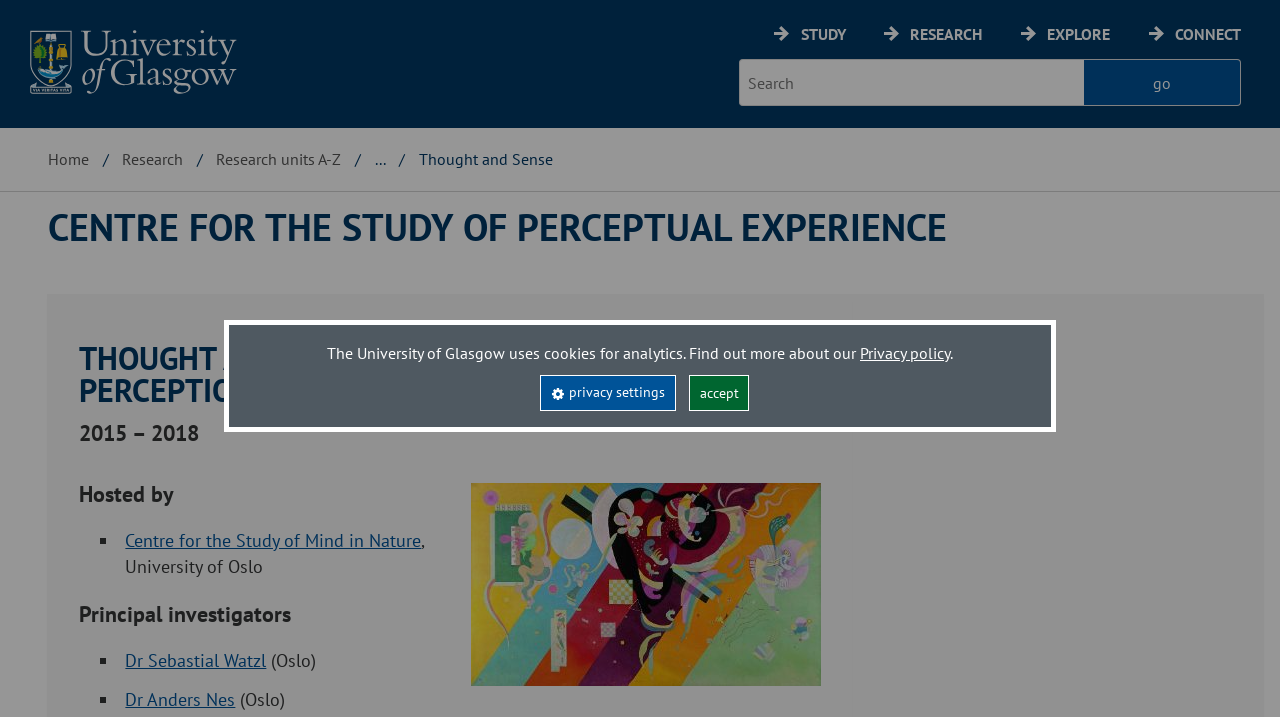Who is one of the principal investigators?
Please use the visual content to give a single word or phrase answer.

Dr Sebastial Watzl